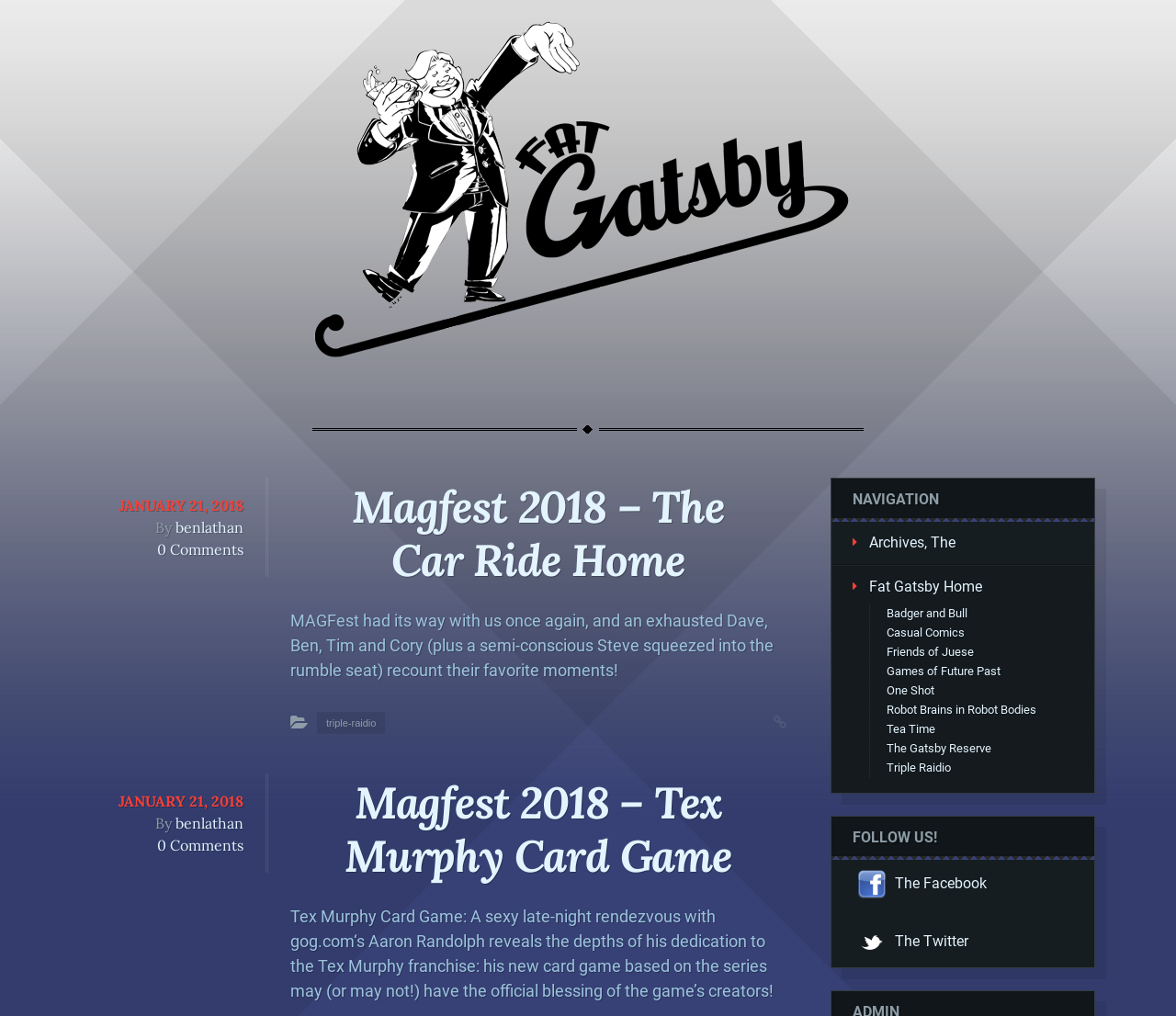Please provide the bounding box coordinates for the UI element as described: "triple-raidio". The coordinates must be four floats between 0 and 1, represented as [left, top, right, bottom].

[0.27, 0.701, 0.328, 0.722]